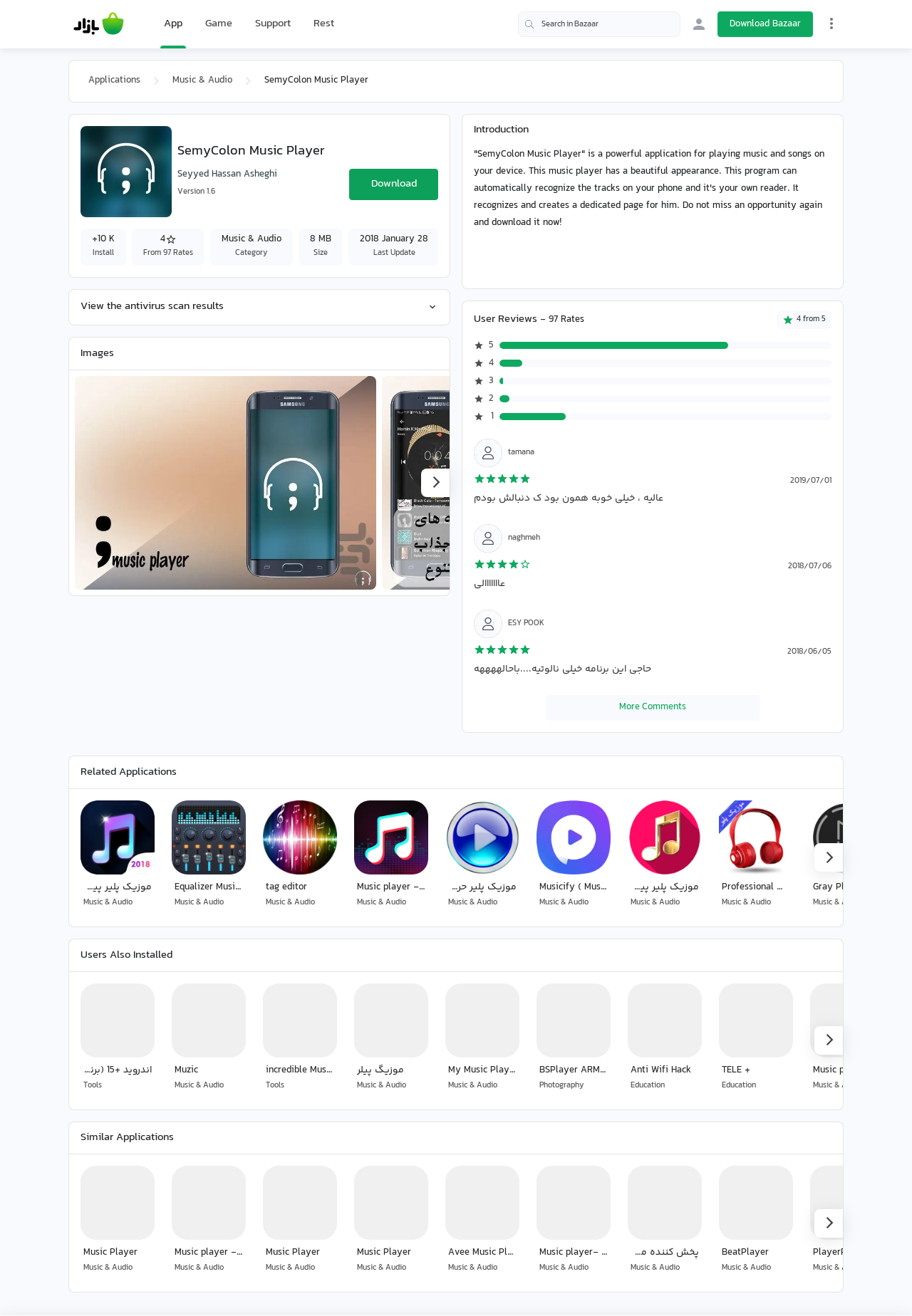Provide the bounding box coordinates of the area you need to click to execute the following instruction: "Download SemyColon Music Player".

[0.383, 0.128, 0.48, 0.152]